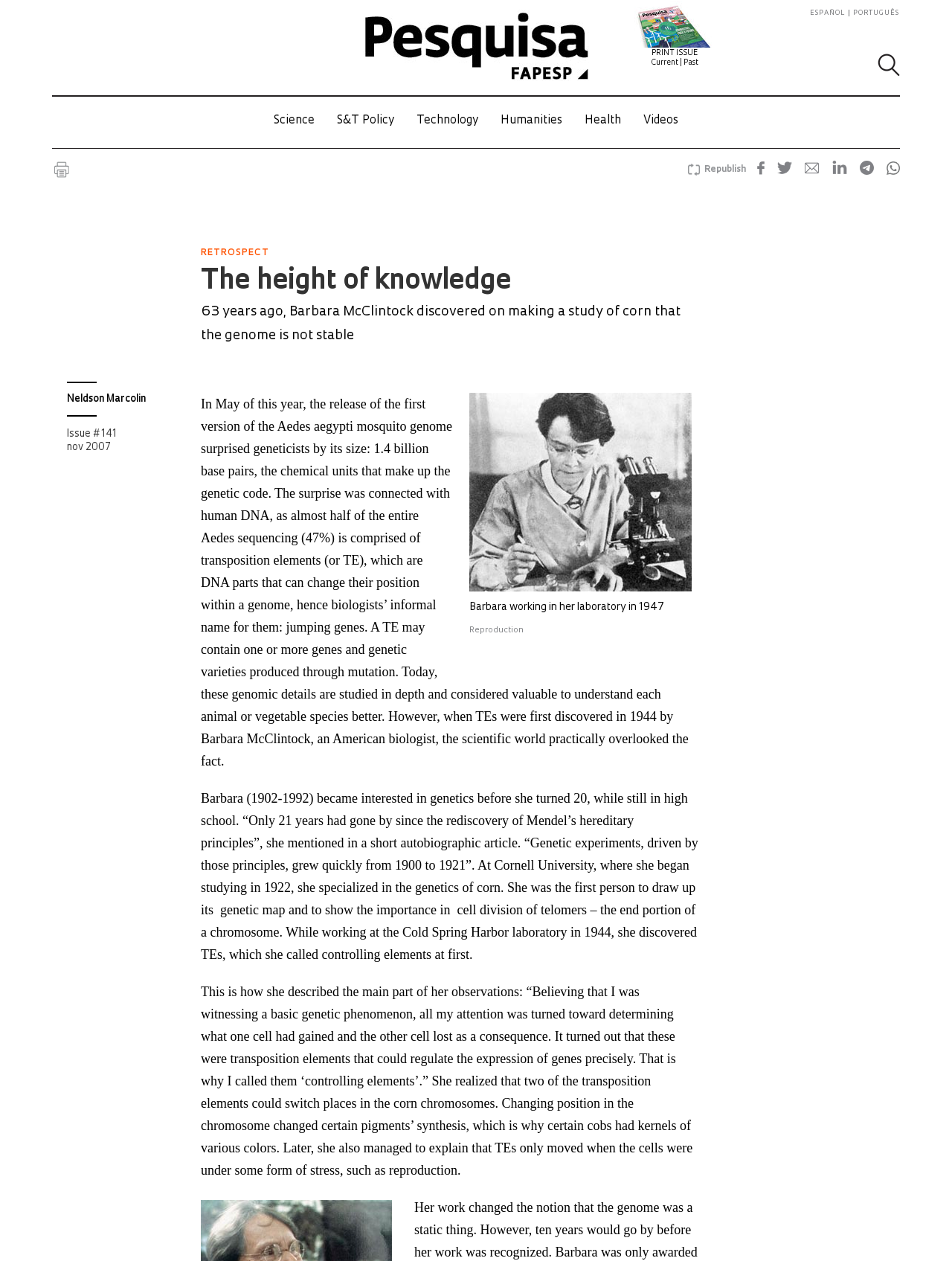What is the percentage of transposition elements in the Aedes aegypti mosquito genome?
Examine the webpage screenshot and provide an in-depth answer to the question.

I found the answer by reading the text in the webpage, which states 'almost half of the entire Aedes sequencing (47%) is comprised of transposition elements (or TE)'.